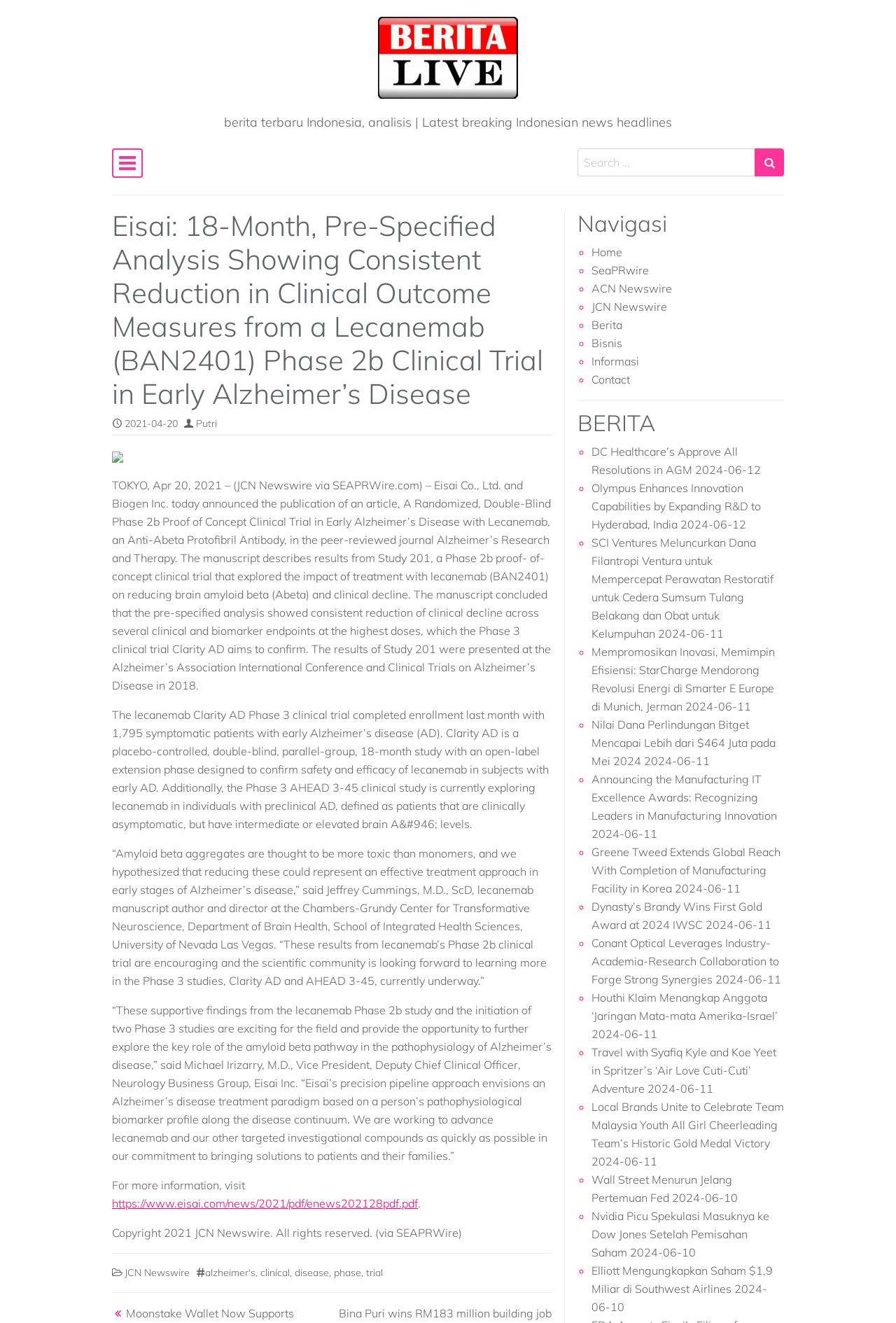Respond with a single word or short phrase to the following question: 
How many patients are enrolled in the Clarity AD Phase 3 clinical trial?

1,795